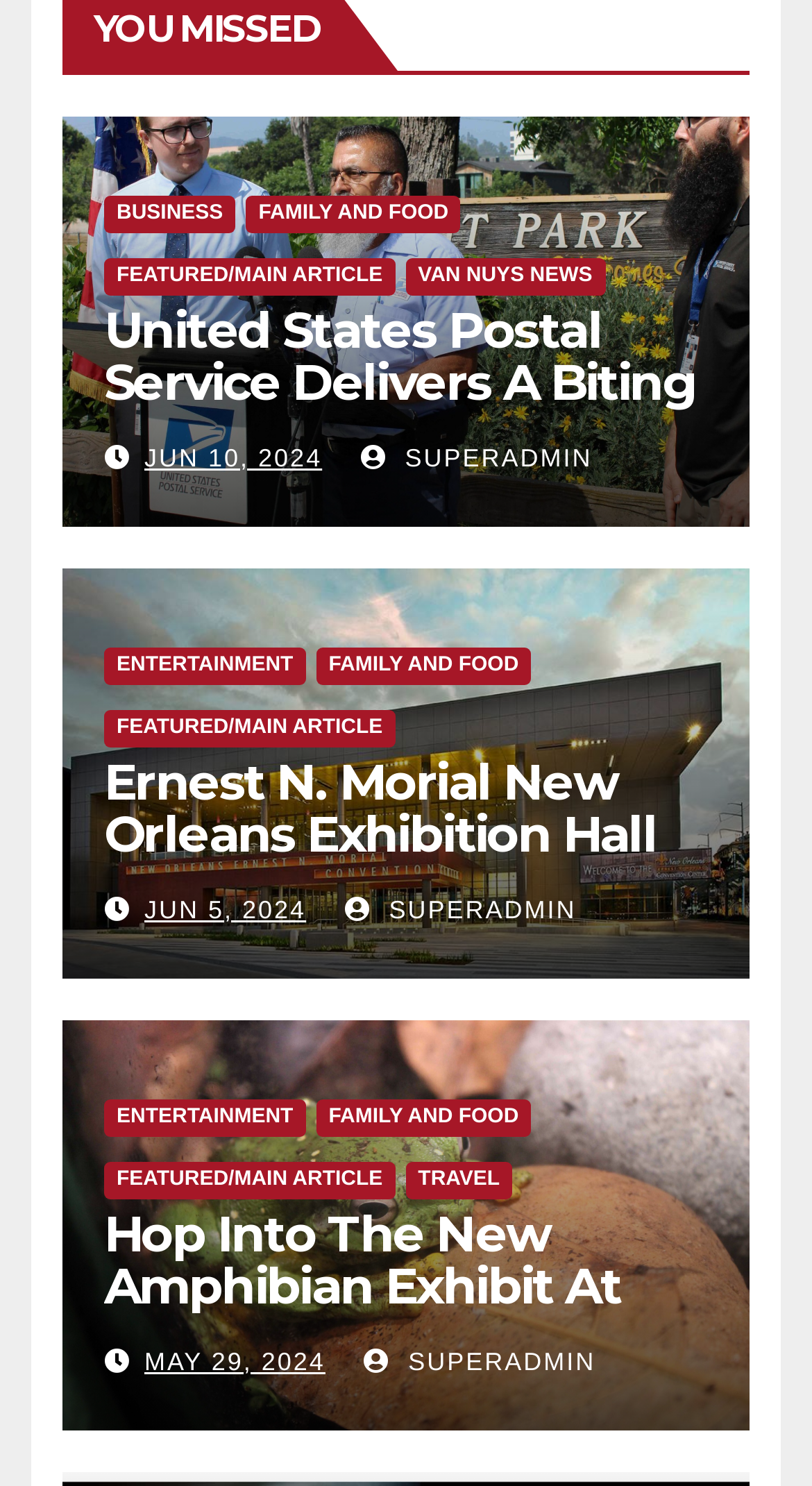Determine the bounding box coordinates of the clickable element necessary to fulfill the instruction: "Click on BUSINESS". Provide the coordinates as four float numbers within the 0 to 1 range, i.e., [left, top, right, bottom].

[0.128, 0.131, 0.29, 0.156]